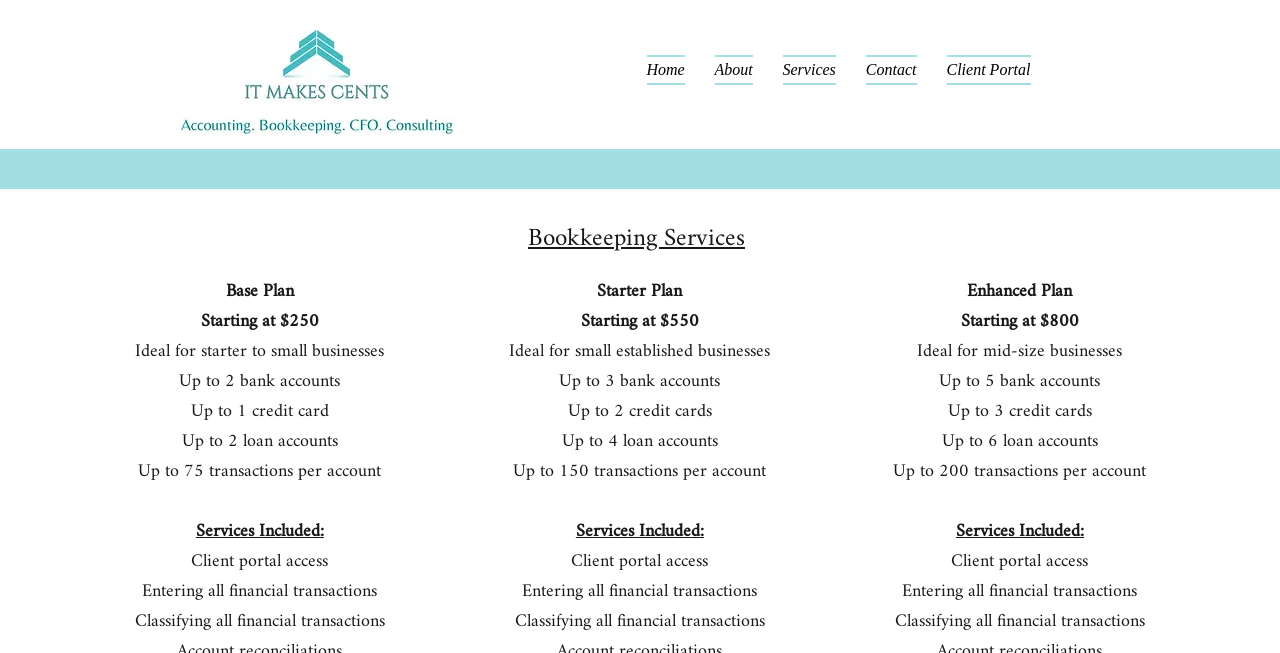Highlight the bounding box of the UI element that corresponds to this description: "Client Portal".

[0.728, 0.084, 0.817, 0.13]